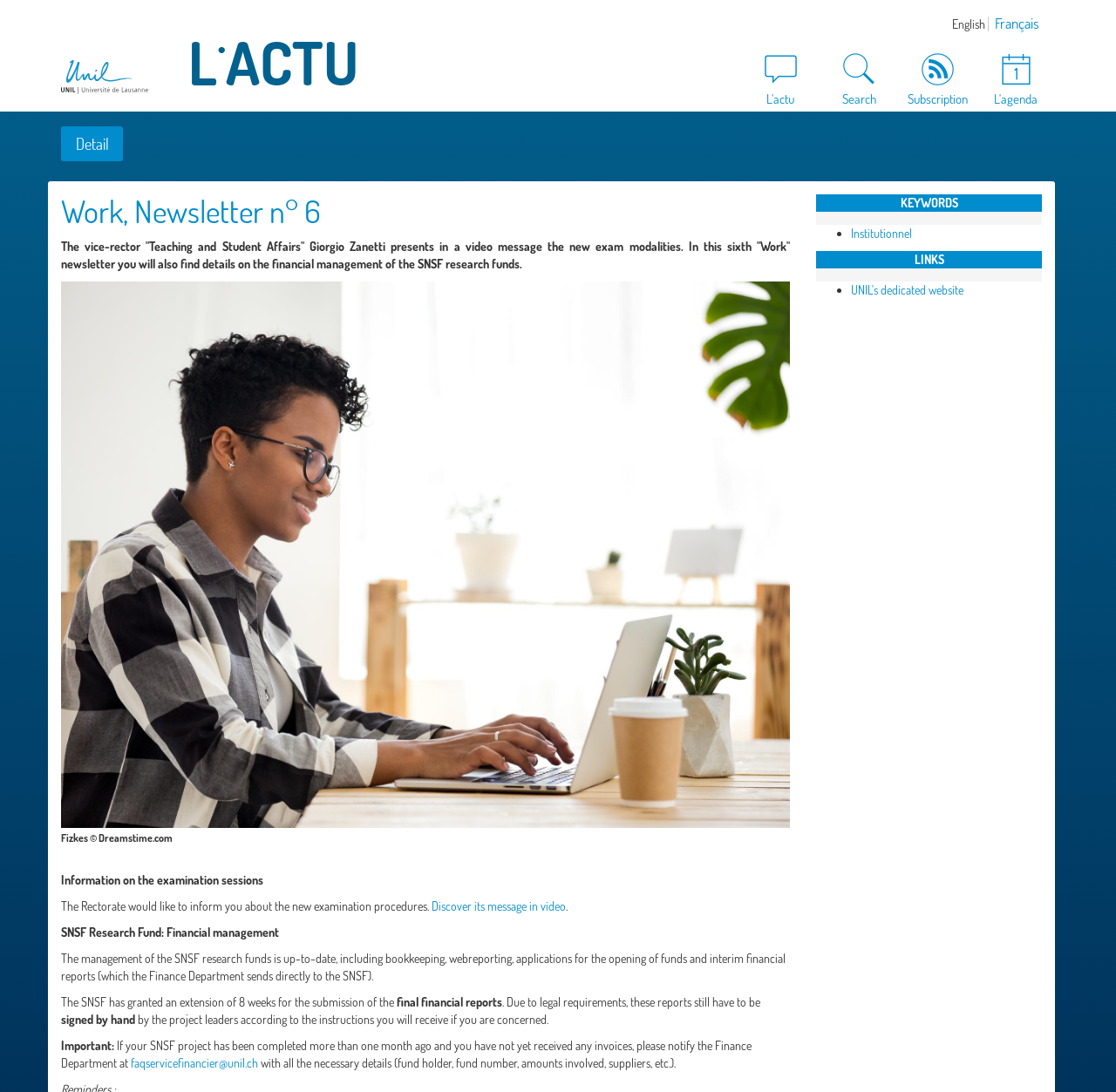Could you locate the bounding box coordinates for the section that should be clicked to accomplish this task: "Visit UNIL website".

[0.055, 0.062, 0.133, 0.076]